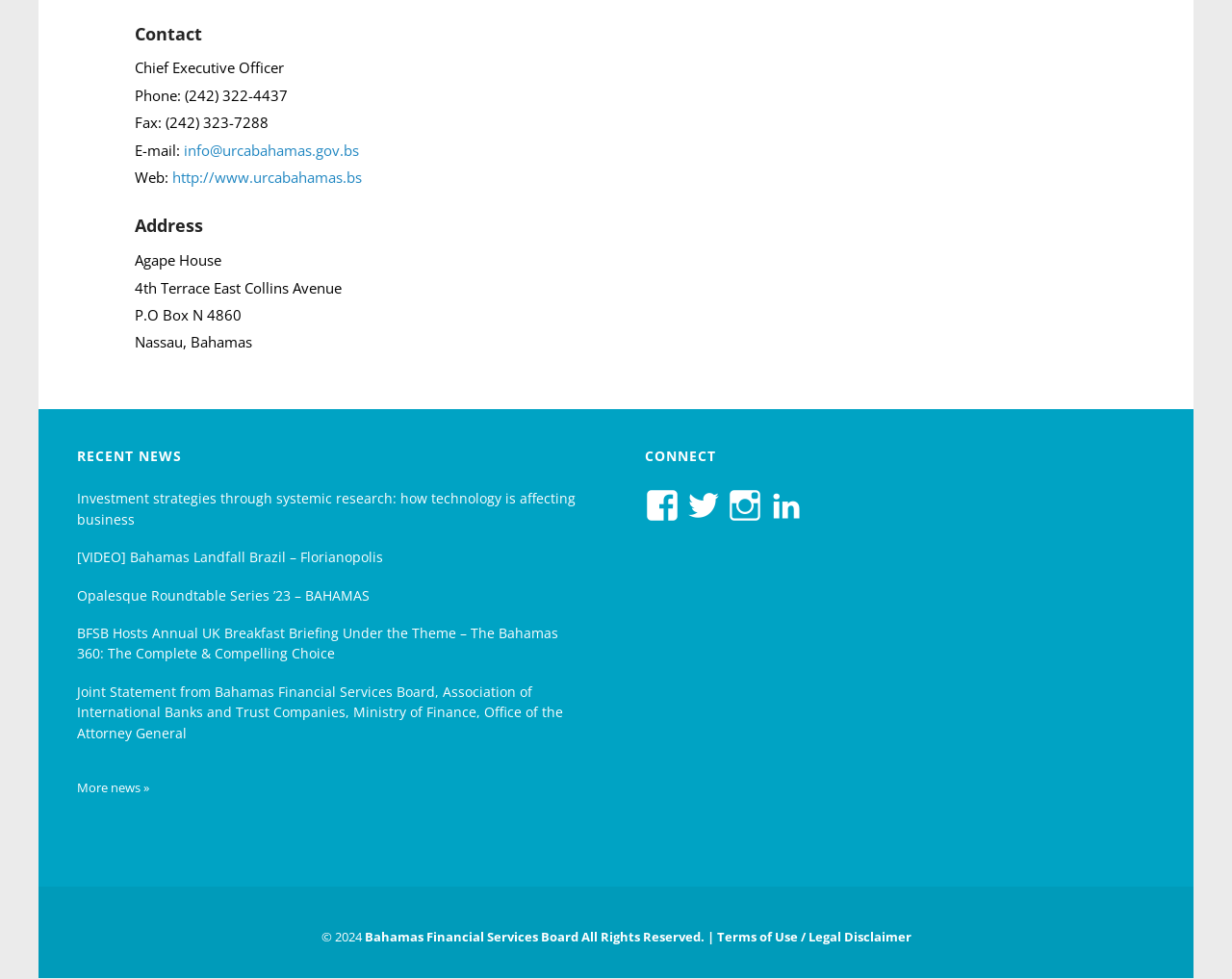What is the link to the Bahamas Financial Services Board website?
Give a single word or phrase as your answer by examining the image.

http://www.urcabahamas.bs